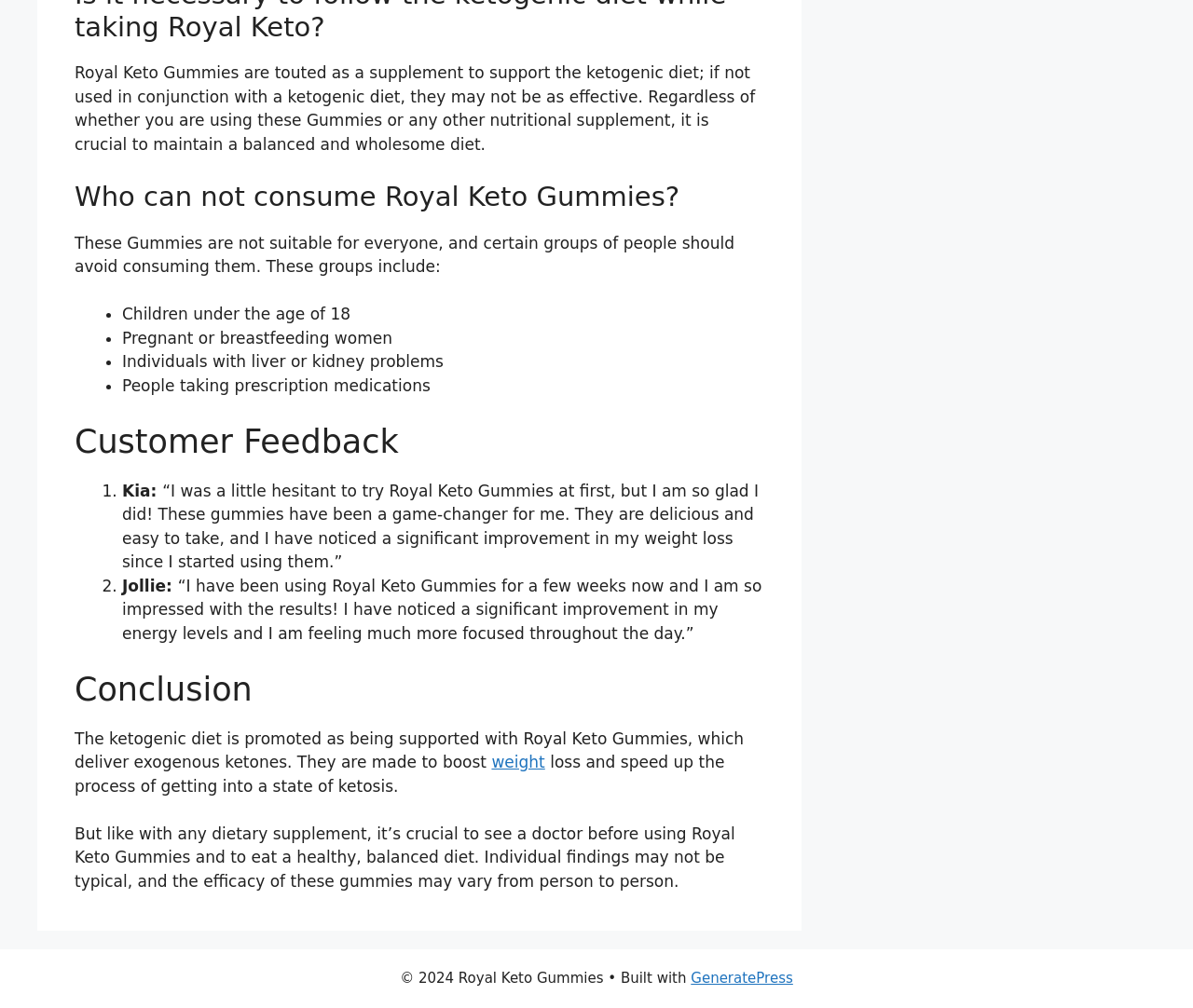Answer the following query with a single word or phrase:
What is the purpose of Royal Keto Gummies?

Weight loss